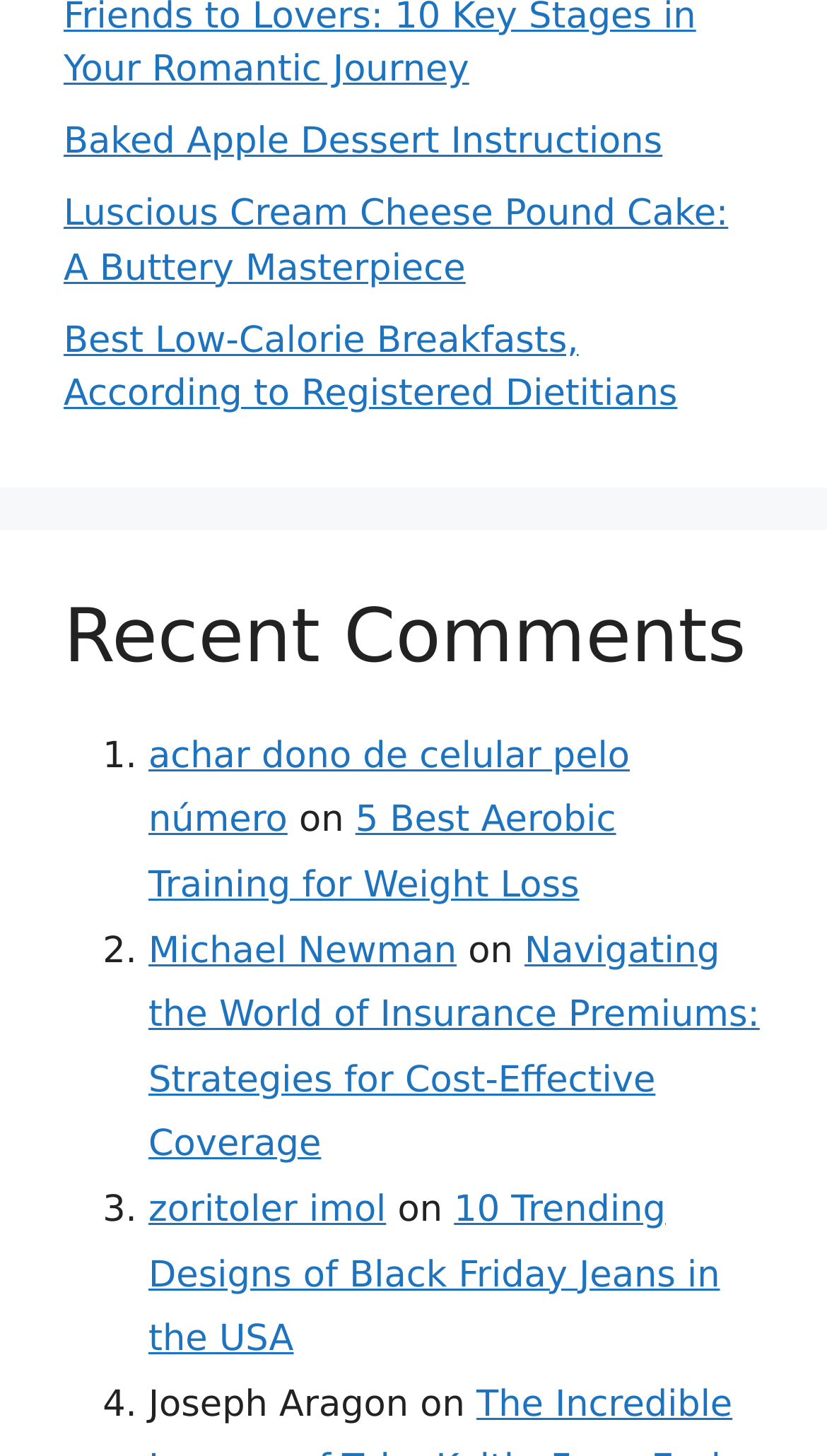Kindly determine the bounding box coordinates for the area that needs to be clicked to execute this instruction: "View the article about Best Low-Calorie Breakfasts".

[0.077, 0.219, 0.819, 0.286]